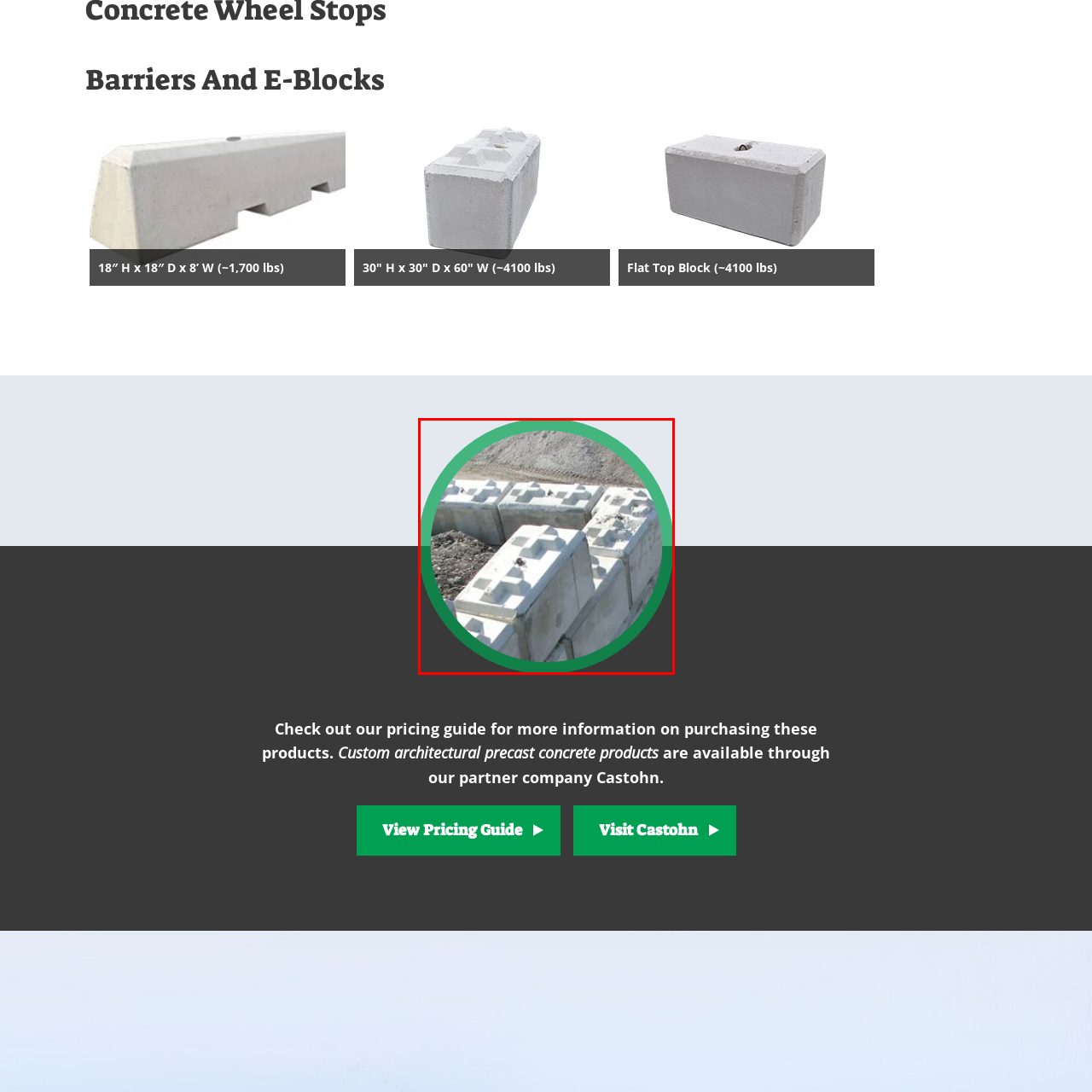Direct your attention to the image marked by the red boundary, What is the typical weight of each block? Provide a single word or phrase in response.

Over 4,000 pounds